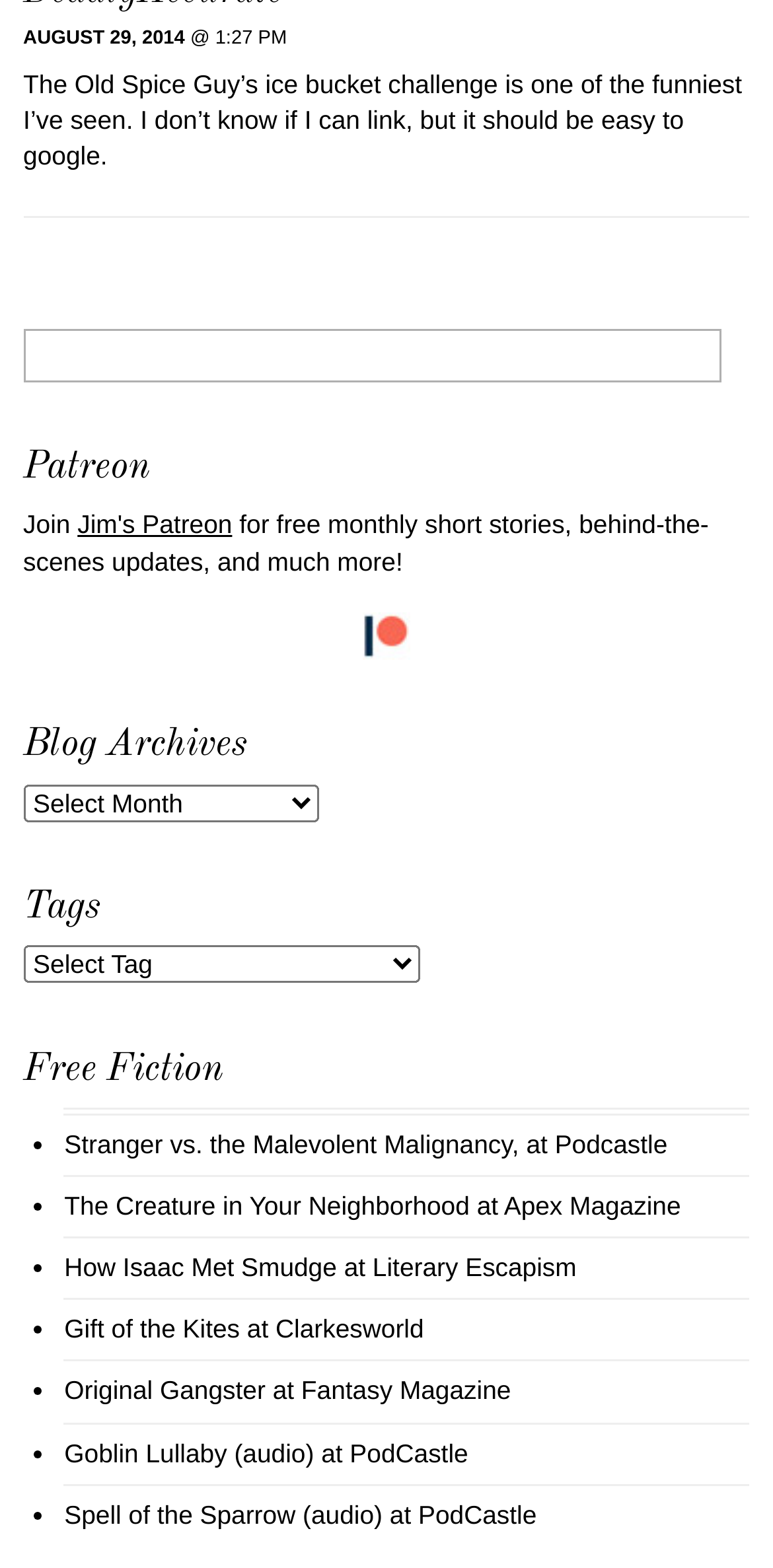Determine the bounding box coordinates (top-left x, top-left y, bottom-right x, bottom-right y) of the UI element described in the following text: The Creature in Your Neighborhood

[0.083, 0.759, 0.608, 0.778]